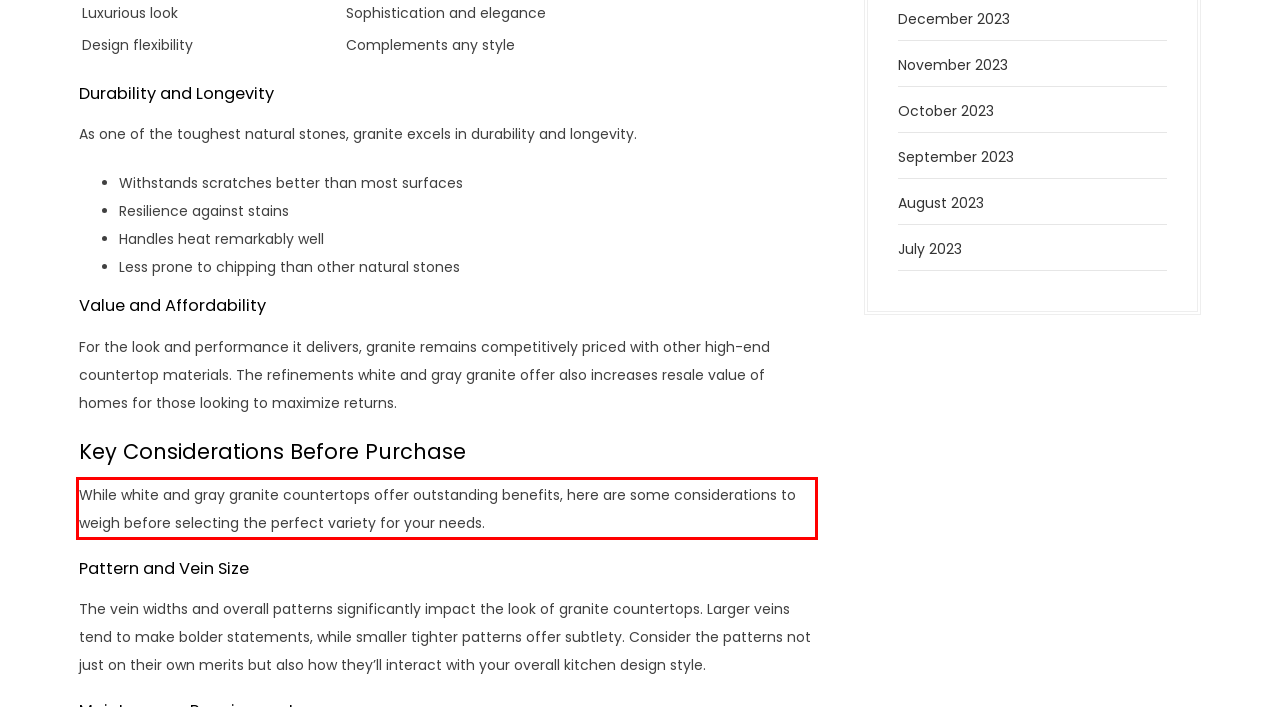You are provided with a screenshot of a webpage that includes a UI element enclosed in a red rectangle. Extract the text content inside this red rectangle.

While white and gray granite countertops offer outstanding benefits, here are some considerations to weigh before selecting the perfect variety for your needs.